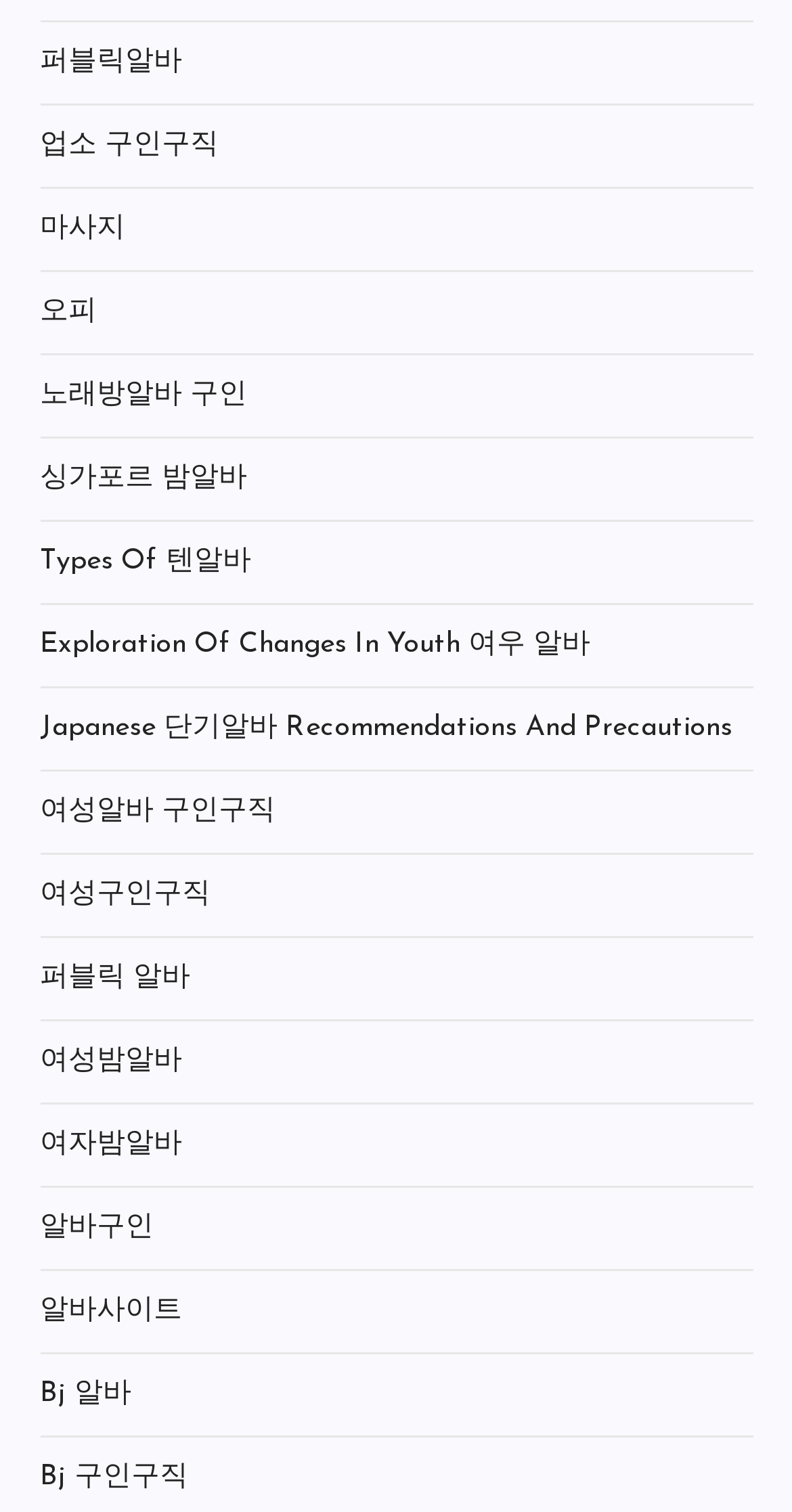Provide the bounding box coordinates of the HTML element described as: "Types of 텐알바". The bounding box coordinates should be four float numbers between 0 and 1, i.e., [left, top, right, bottom].

[0.05, 0.354, 0.317, 0.389]